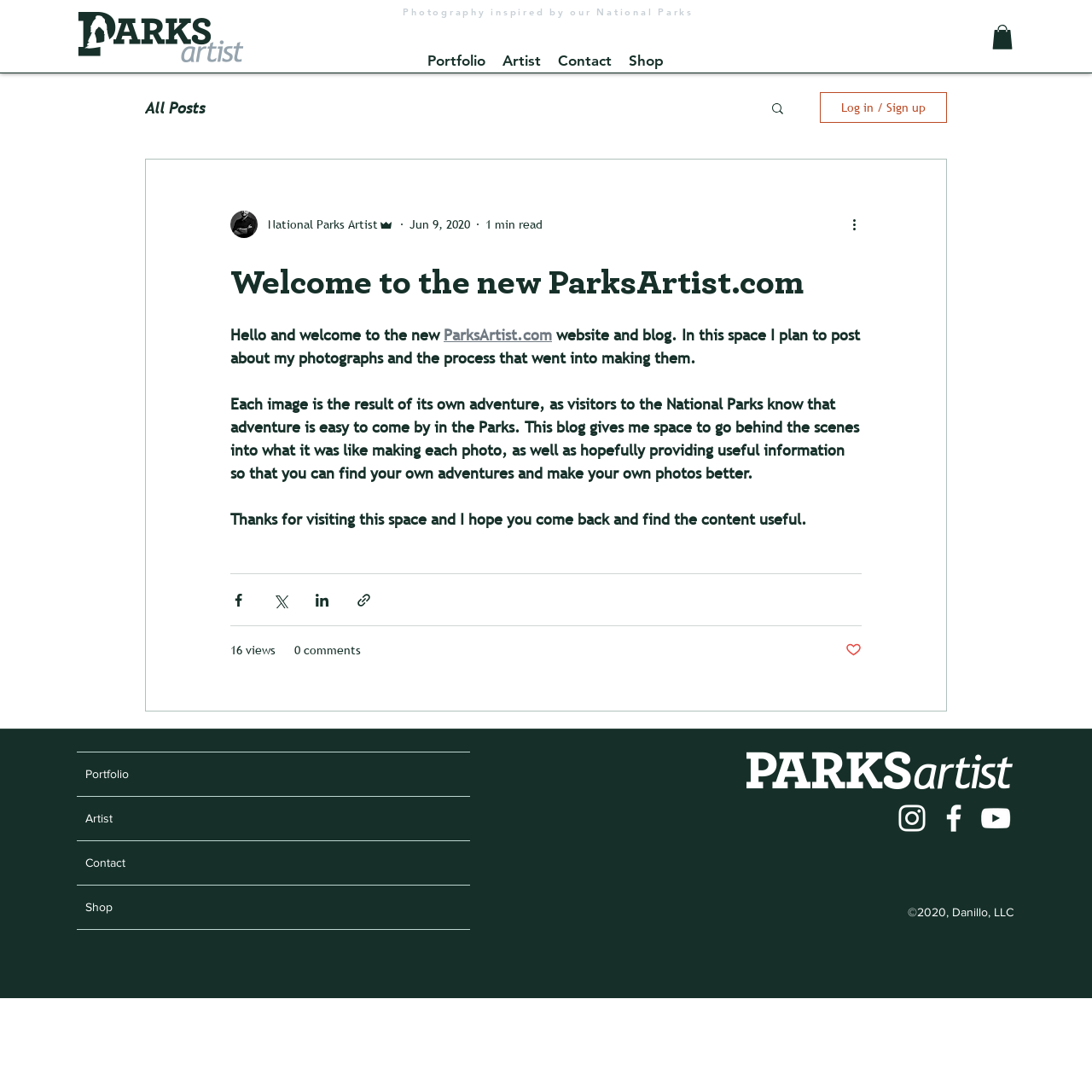Select the bounding box coordinates of the element I need to click to carry out the following instruction: "Log in or sign up".

[0.751, 0.084, 0.867, 0.112]